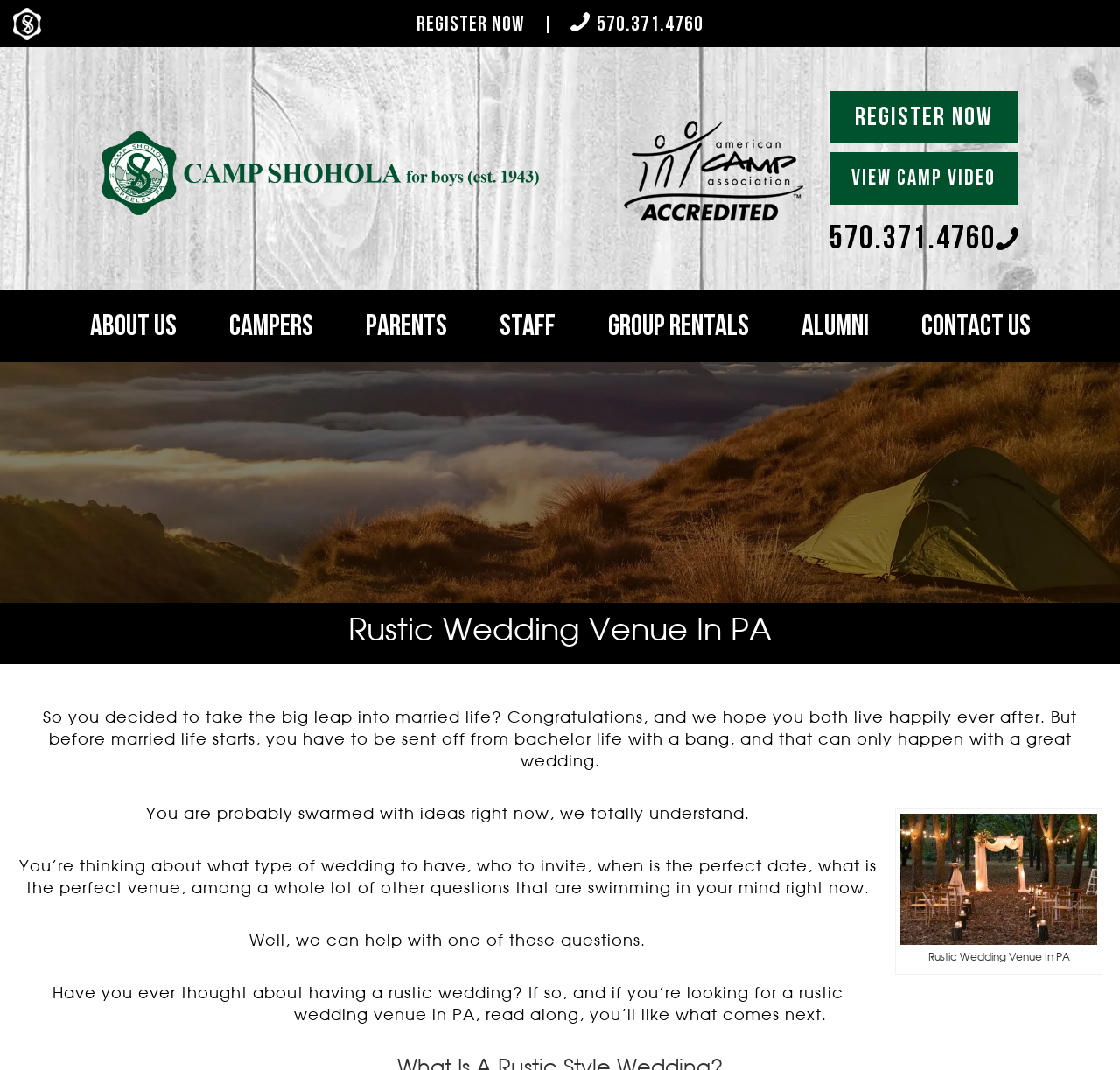Please provide the bounding box coordinates for the element that needs to be clicked to perform the following instruction: "Call the phone number". The coordinates should be given as four float numbers between 0 and 1, i.e., [left, top, right, bottom].

[0.509, 0.015, 0.628, 0.031]